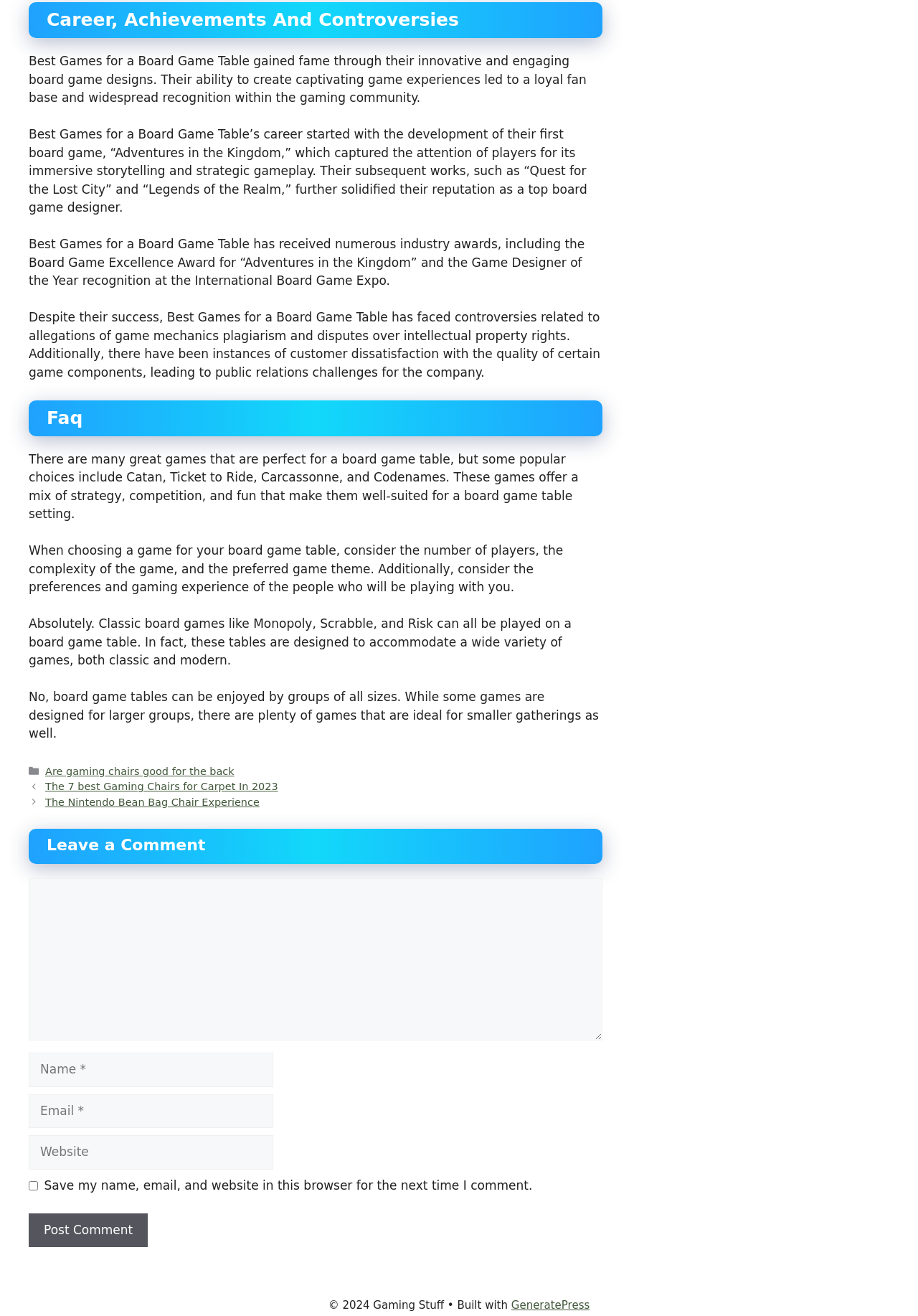From the webpage screenshot, identify the region described by parent_node: Comment name="email" placeholder="Email *". Provide the bounding box coordinates as (top-left x, top-left y, bottom-right x, bottom-right y), with each value being a floating point number between 0 and 1.

[0.031, 0.831, 0.298, 0.857]